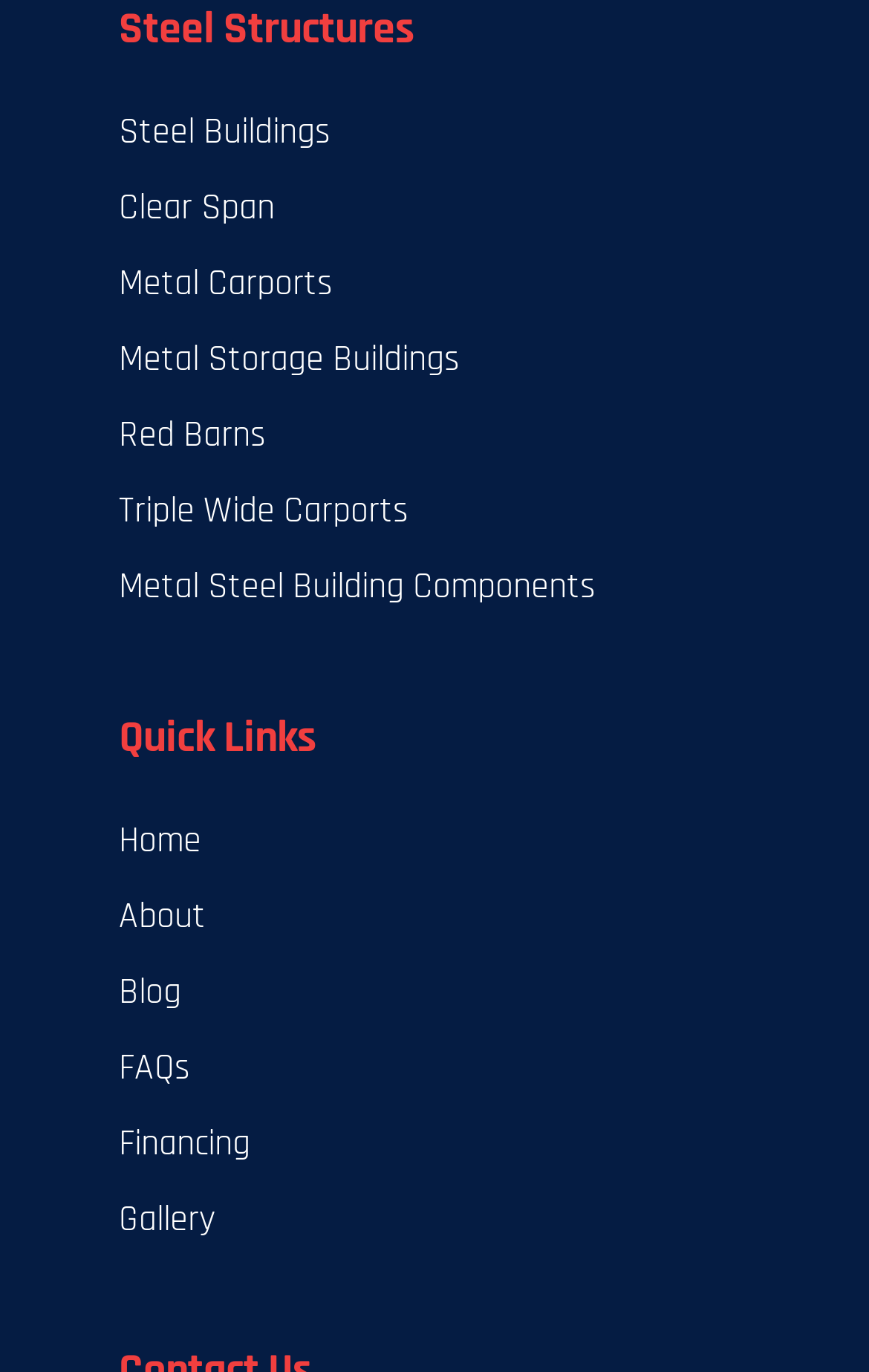Give a short answer to this question using one word or a phrase:
Where is the 'Quick Links' section located on the webpage?

Bottom